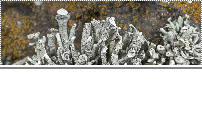Generate a comprehensive description of the image.

The image showcases a close-up view of the lichen species *Niebla homalea*, distinguished by its fruticose morphology. This particular lichen is characterized by its strap-like, cylindrical branches that emerge from a compact holdfast, exhibiting a range of sizes depending on their specific microhabitats. The coloration of the thallus varies from yellow-green to pale yellow, often appearing smooth or occasionally ridged, with some surfaces showing cortical cracking. The environment depicted suggests a rocky substrate, common for this species, and emphasizes its role as a keystone in cryptobiotic communities, particularly in arid regions like the Greater Sonoran Desert. This image helps illustrate the unique structural features and ecological significance of *Niebla homalea* in its natural habitat.